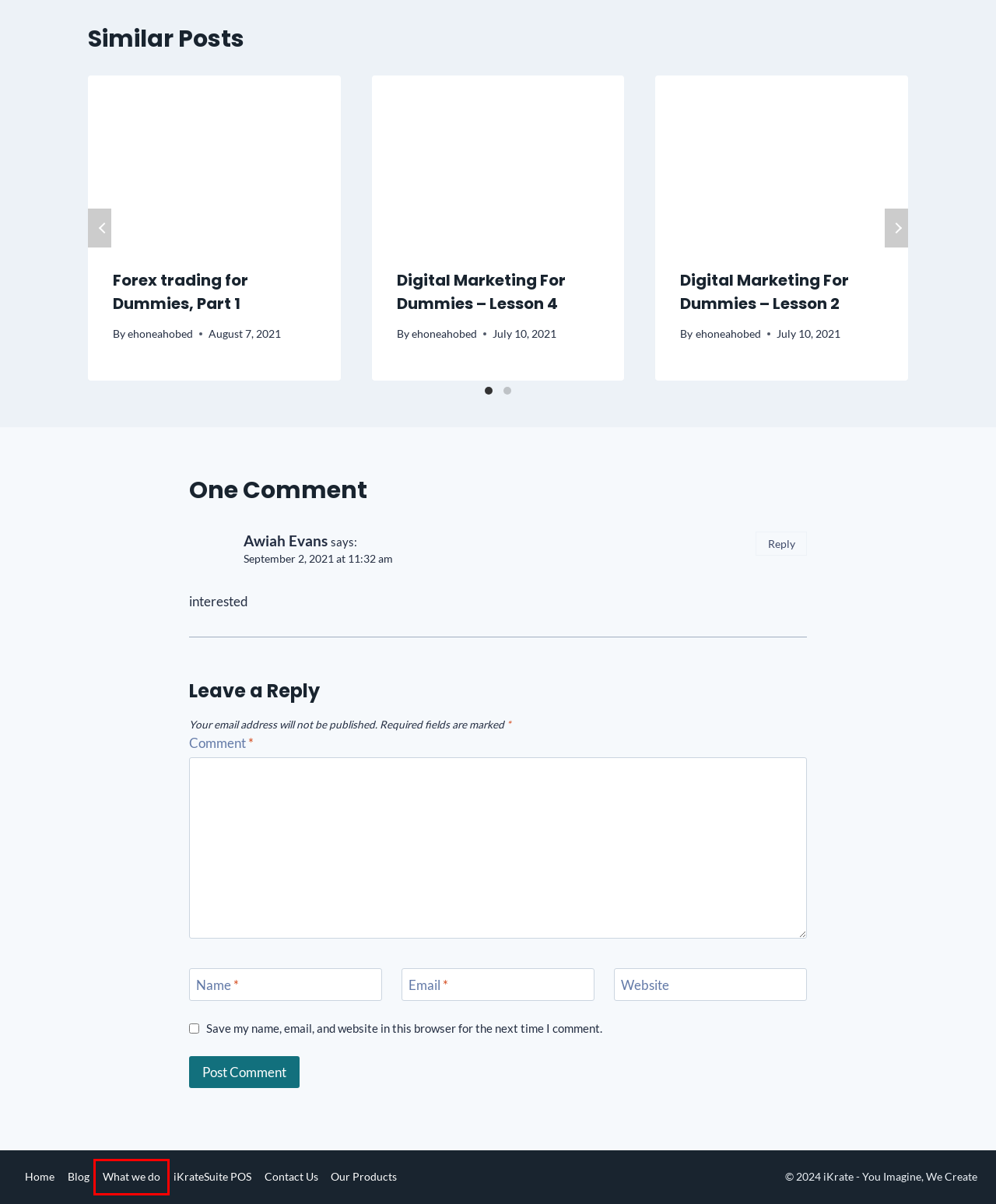You are given a webpage screenshot where a red bounding box highlights an element. Determine the most fitting webpage description for the new page that loads after clicking the element within the red bounding box. Here are the candidates:
A. Blog - iKrate | Affordable Web Design & Software Company
B. Digital Marketing For Dummies - Lesson 2 - iKrate
C. 𝗗𝗶𝗴𝗶𝘁𝗮𝗹 𝗠𝗮𝗿𝗸𝗲𝘁𝗶𝗻𝗴 𝗙𝗼𝗿 𝗗𝘂𝗺𝗺𝗶𝗲𝘀 - Lesson 1 - iKrate
D. Forex trading for Dummies, Part 1 - iKrate
E. Products - iKrate
F. Tutorials - iKrate
G. Services - iKrate
H. Digital Marketing For Dummies – Lesson 4 - iKrate

G